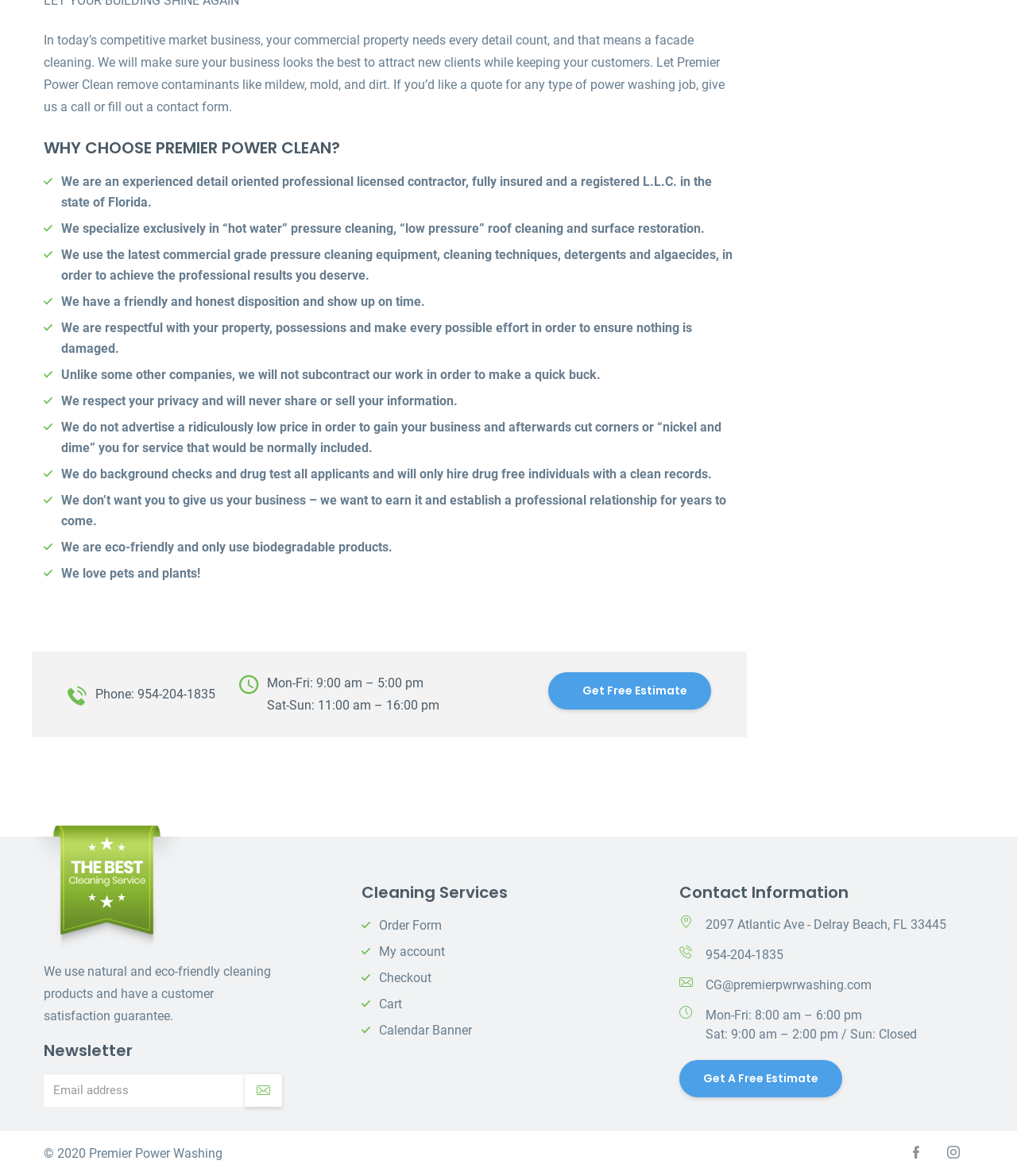Identify the bounding box coordinates for the region of the element that should be clicked to carry out the instruction: "Contact via email". The bounding box coordinates should be four float numbers between 0 and 1, i.e., [left, top, right, bottom].

[0.694, 0.831, 0.857, 0.844]